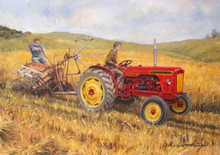Give an in-depth summary of the scene depicted in the image.

This image depicts a vibrant and nostalgic scene of agricultural life, featuring a classic red tractor at work in a golden field. The tractor, prominently displayed with its bright yellow wheels, is being operated by a figure dressed in a brown jacket. Behind it, another figure assists in the plowing task, suggesting a theme of teamwork and rural labor. The background reveals rolling hills under a soft, cloudy sky, enhancing the pastoral charm of the setting. This artwork is part of a collection of small mounted prints, reflecting a traditional agricultural scene that resonates with rural heritage. The image is available for purchase as a 13cm x 8cm print, beautifully surrounded by a cream mount and wrapped in cellophane, making it an ideal addition to any art collection.